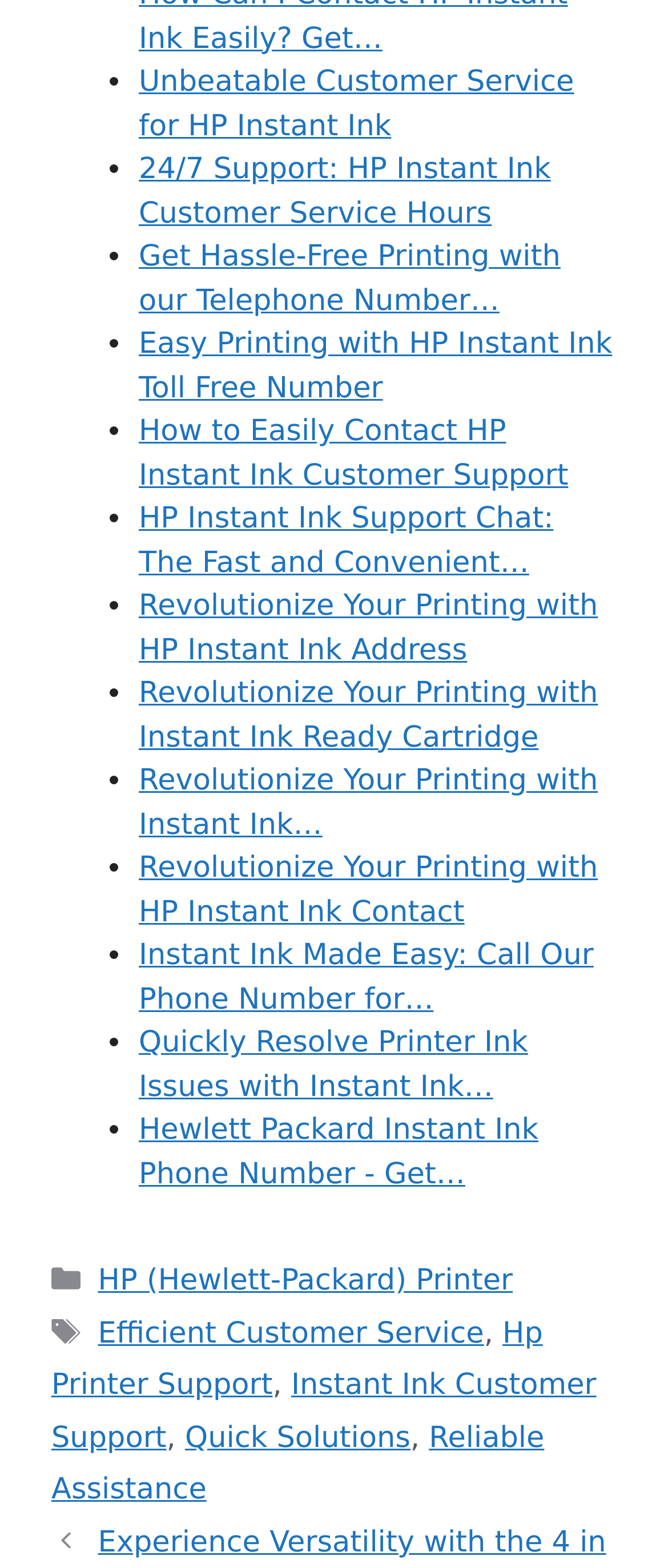Provide the bounding box coordinates of the HTML element this sentence describes: "Instant Ink Customer Support". The bounding box coordinates consist of four float numbers between 0 and 1, i.e., [left, top, right, bottom].

[0.077, 0.873, 0.893, 0.928]